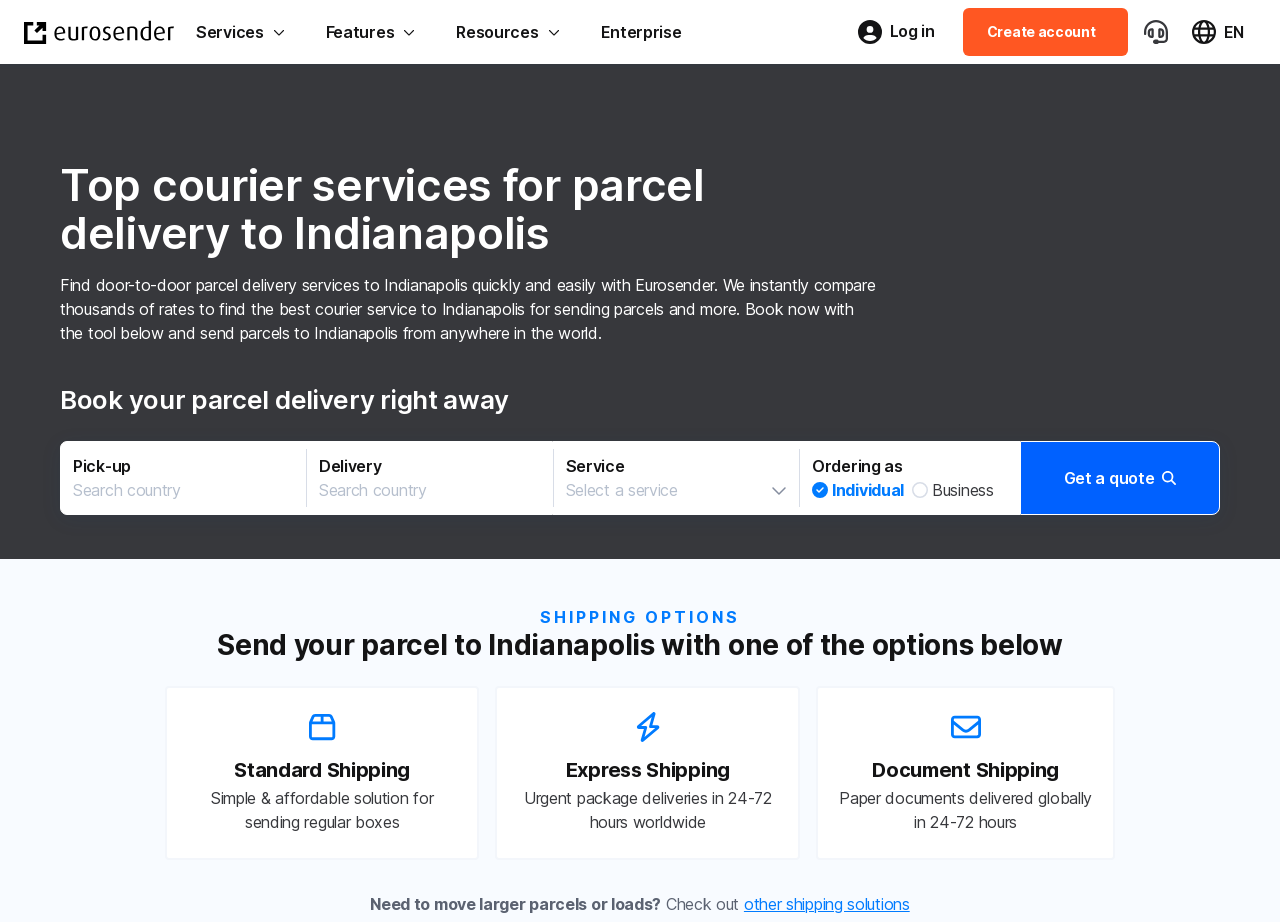Locate the bounding box coordinates of the clickable part needed for the task: "Login".

[0.661, 0.015, 0.74, 0.054]